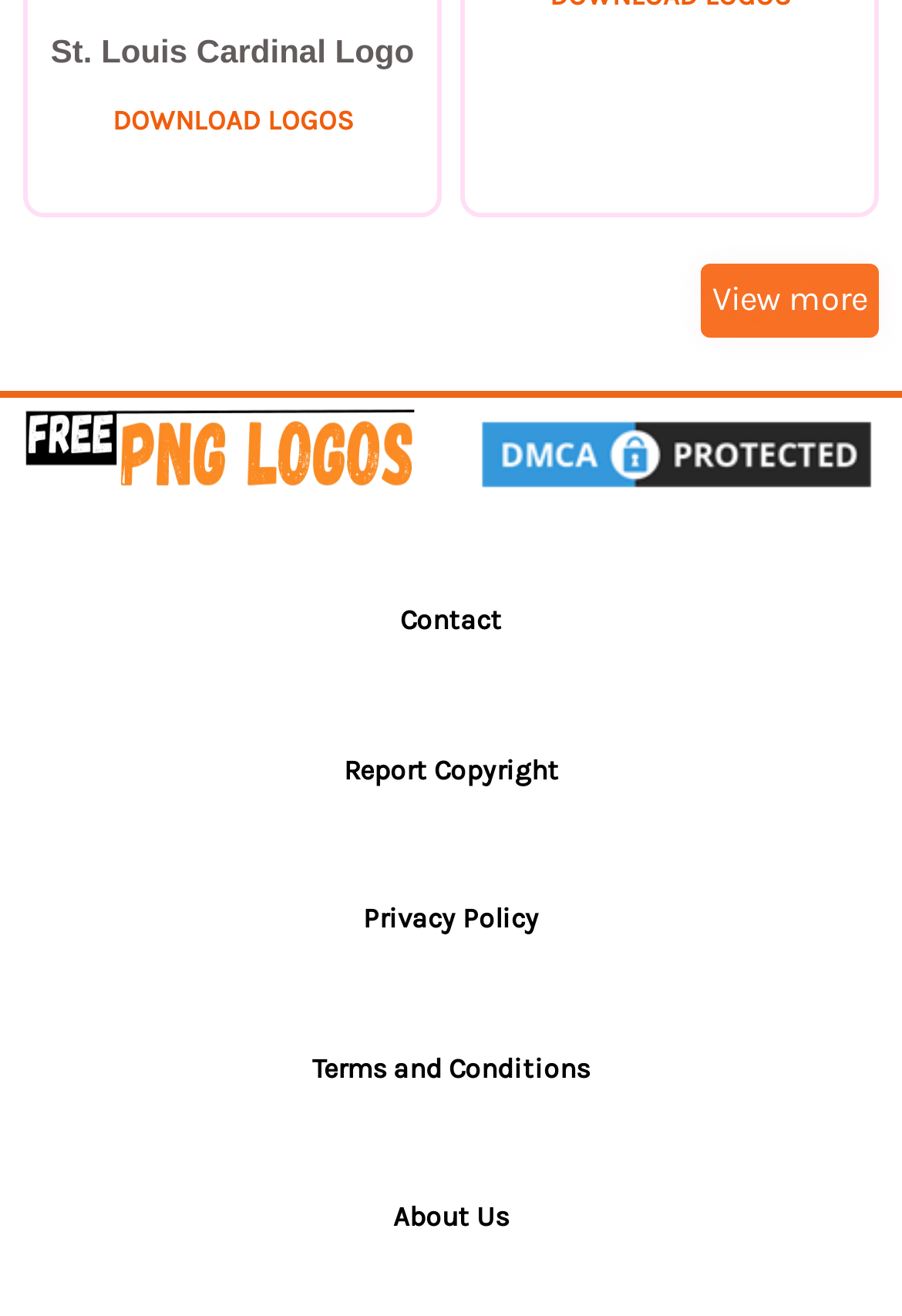Using the provided description: "Download Logos", find the bounding box coordinates of the corresponding UI element. The output should be four float numbers between 0 and 1, in the format [left, top, right, bottom].

[0.124, 0.921, 0.391, 0.946]